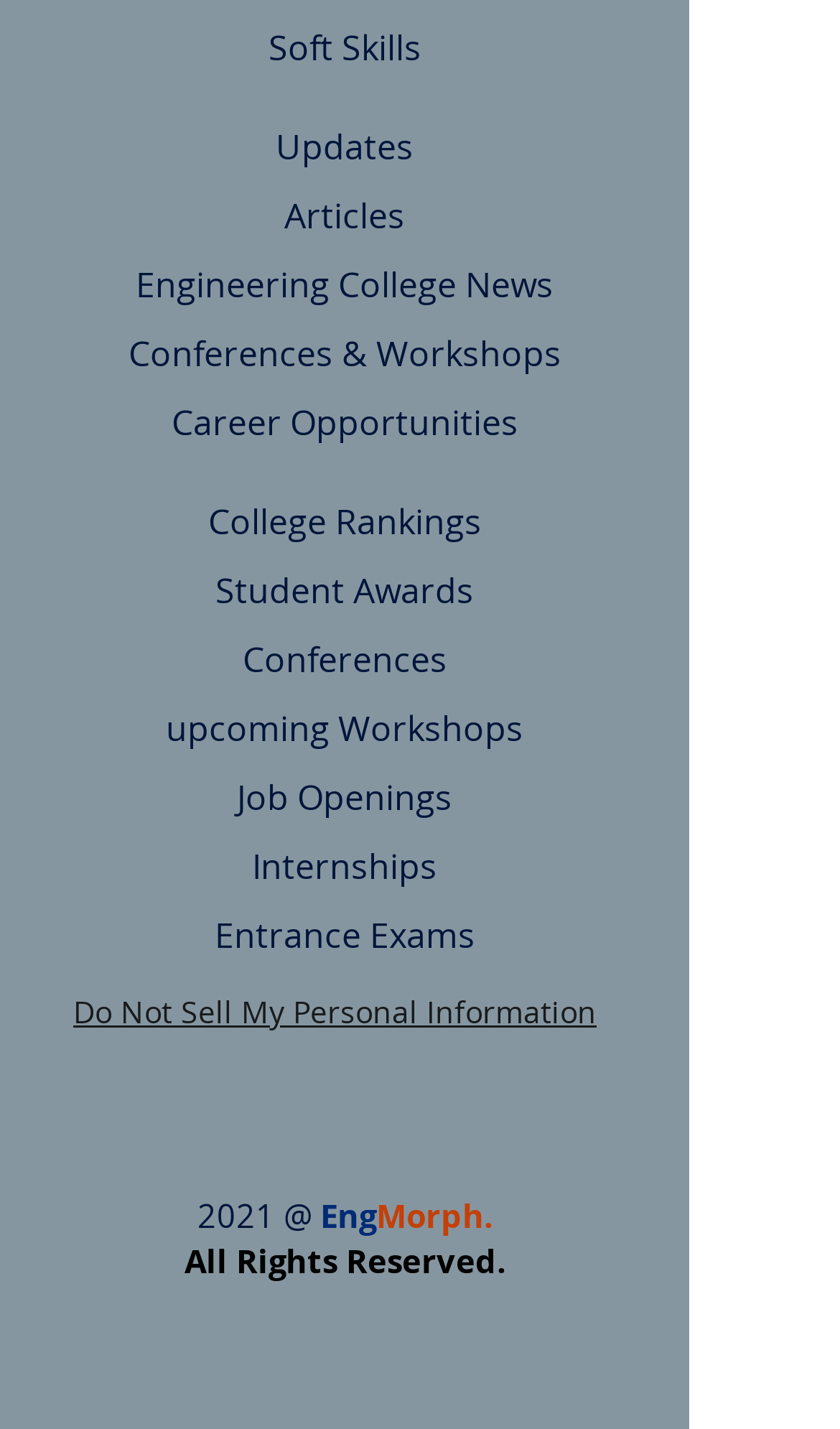How many links are there on the webpage? Using the information from the screenshot, answer with a single word or phrase.

13